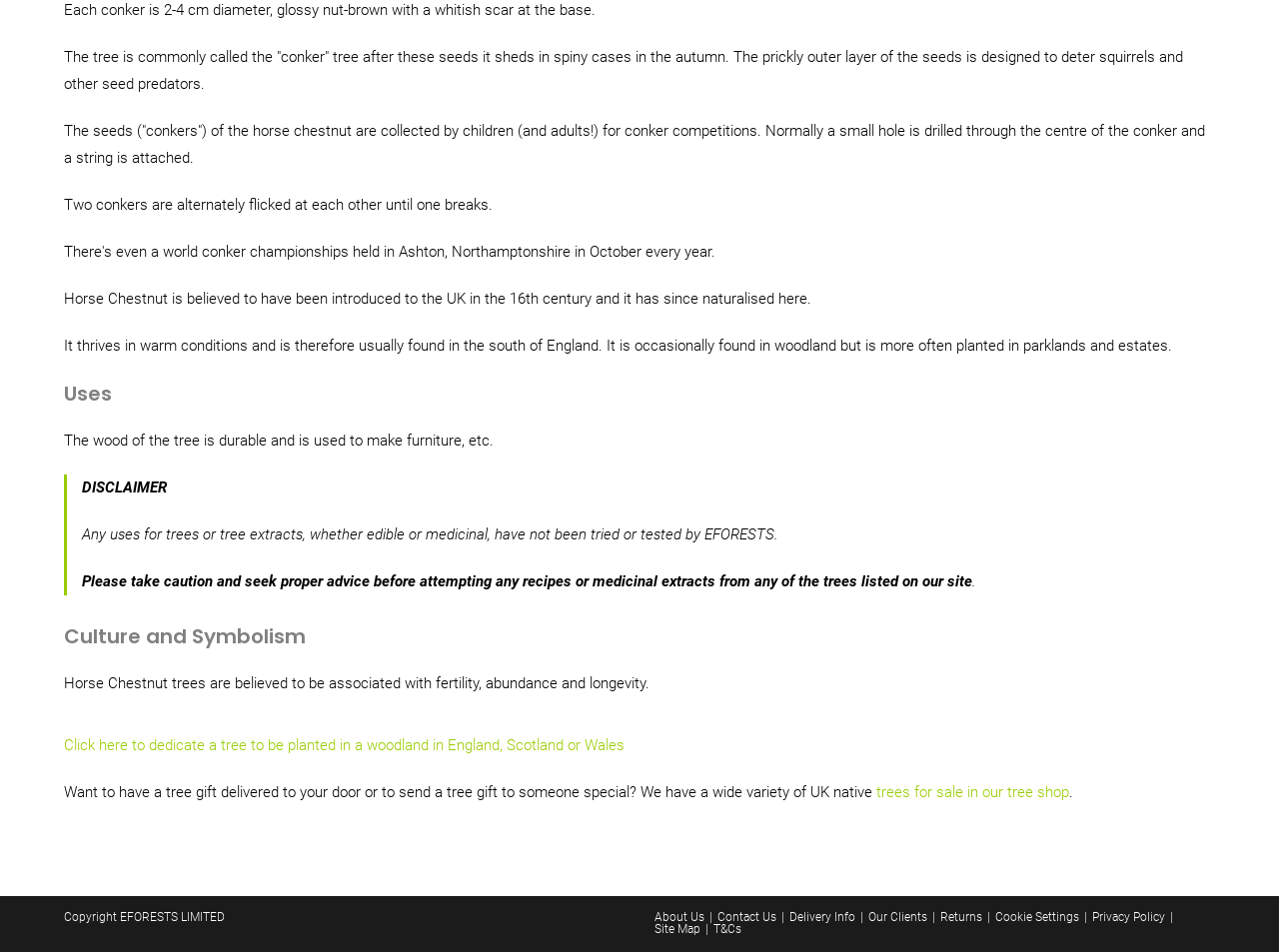What is the symbolic meaning of the Horse Chestnut tree?
Examine the screenshot and reply with a single word or phrase.

Fertility, abundance, and longevity